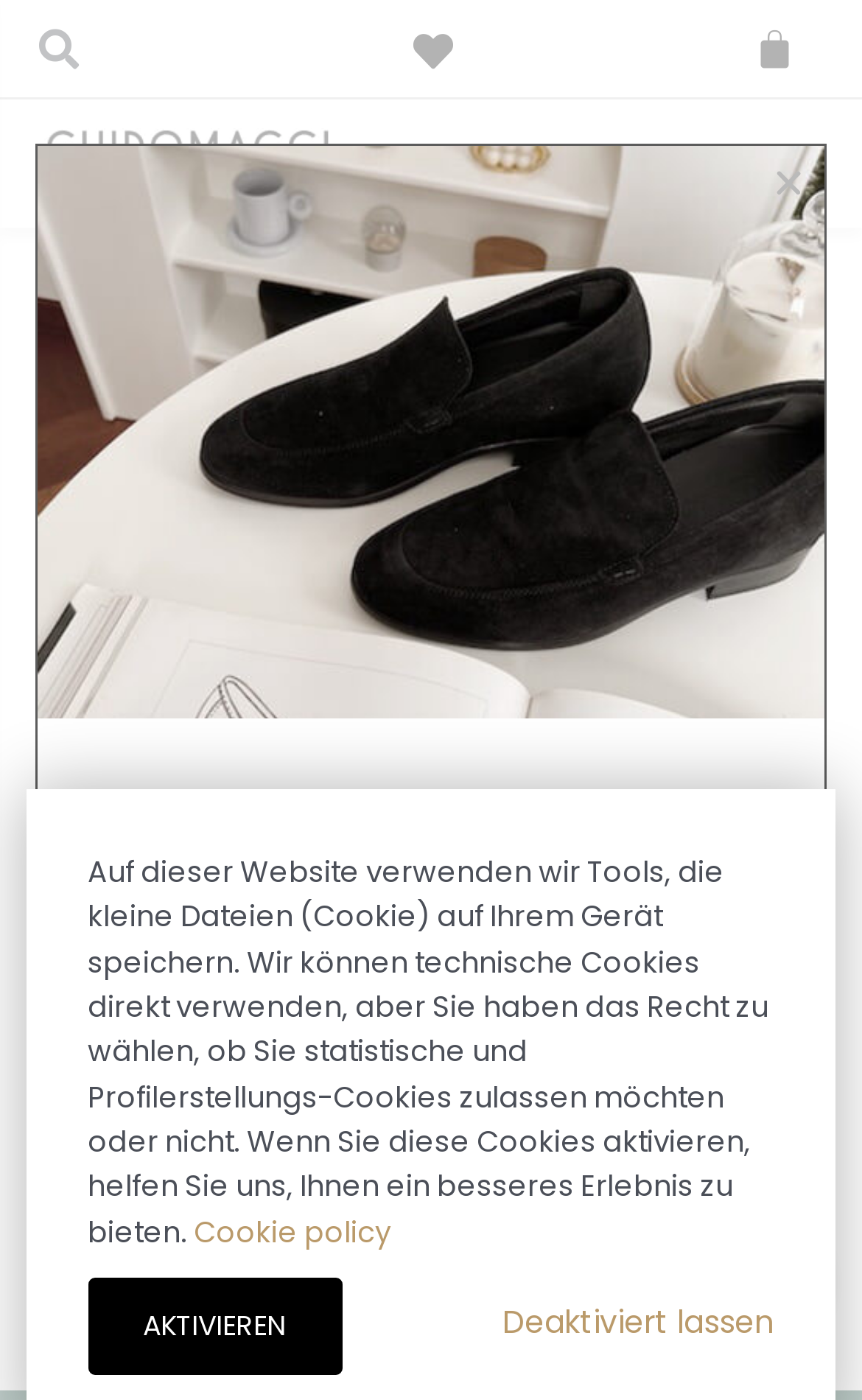Determine the bounding box coordinates of the clickable region to execute the instruction: "Explore Ticket Offers". The coordinates should be four float numbers between 0 and 1, denoted as [left, top, right, bottom].

None